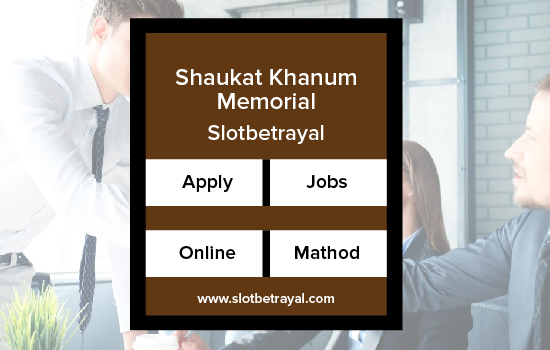Respond to the question below with a single word or phrase: What are the options for engagement or application?

Apply, Jobs, Online, Mathod